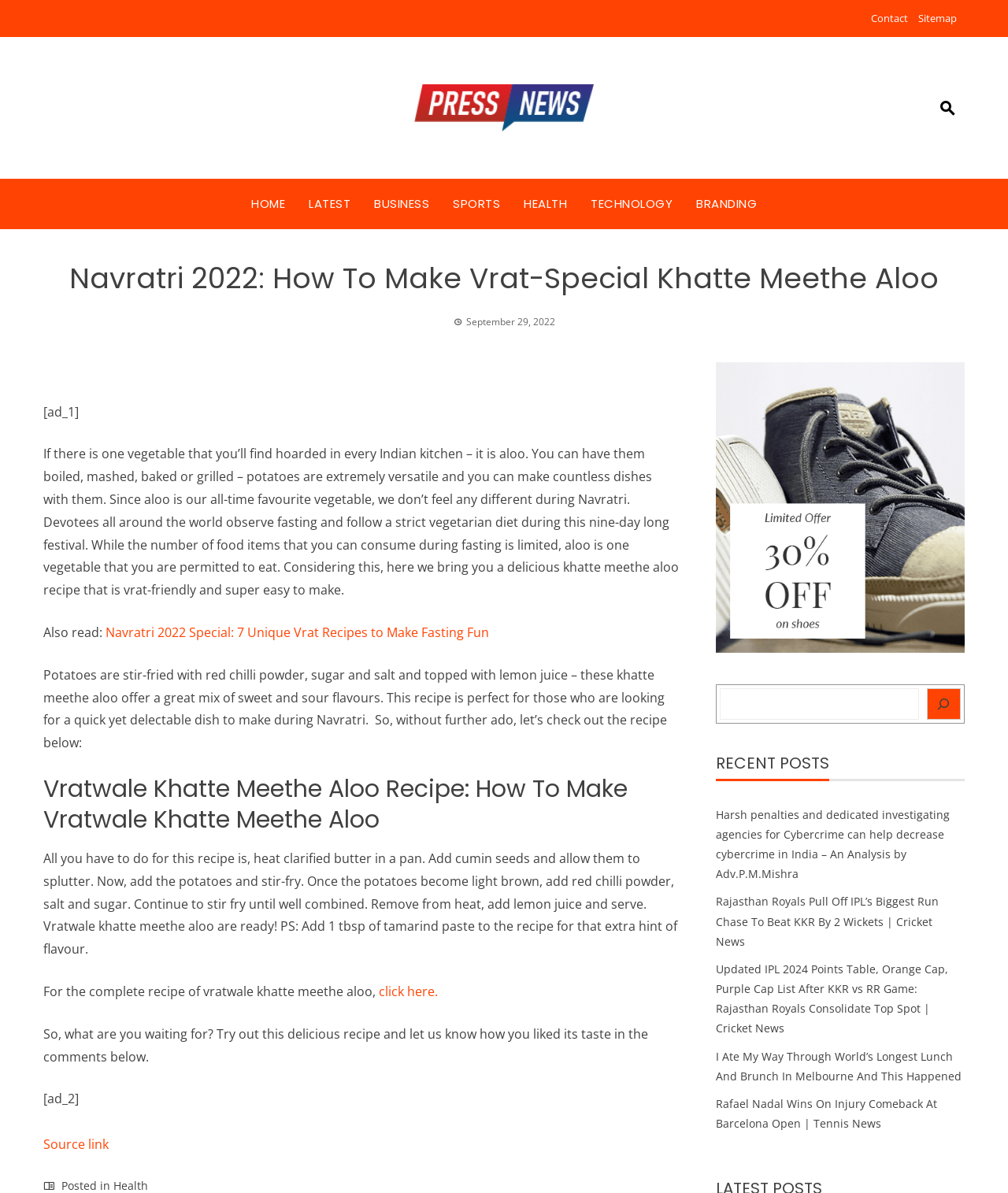Using the provided element description: "Technology", determine the bounding box coordinates of the corresponding UI element in the screenshot.

[0.586, 0.161, 0.667, 0.182]